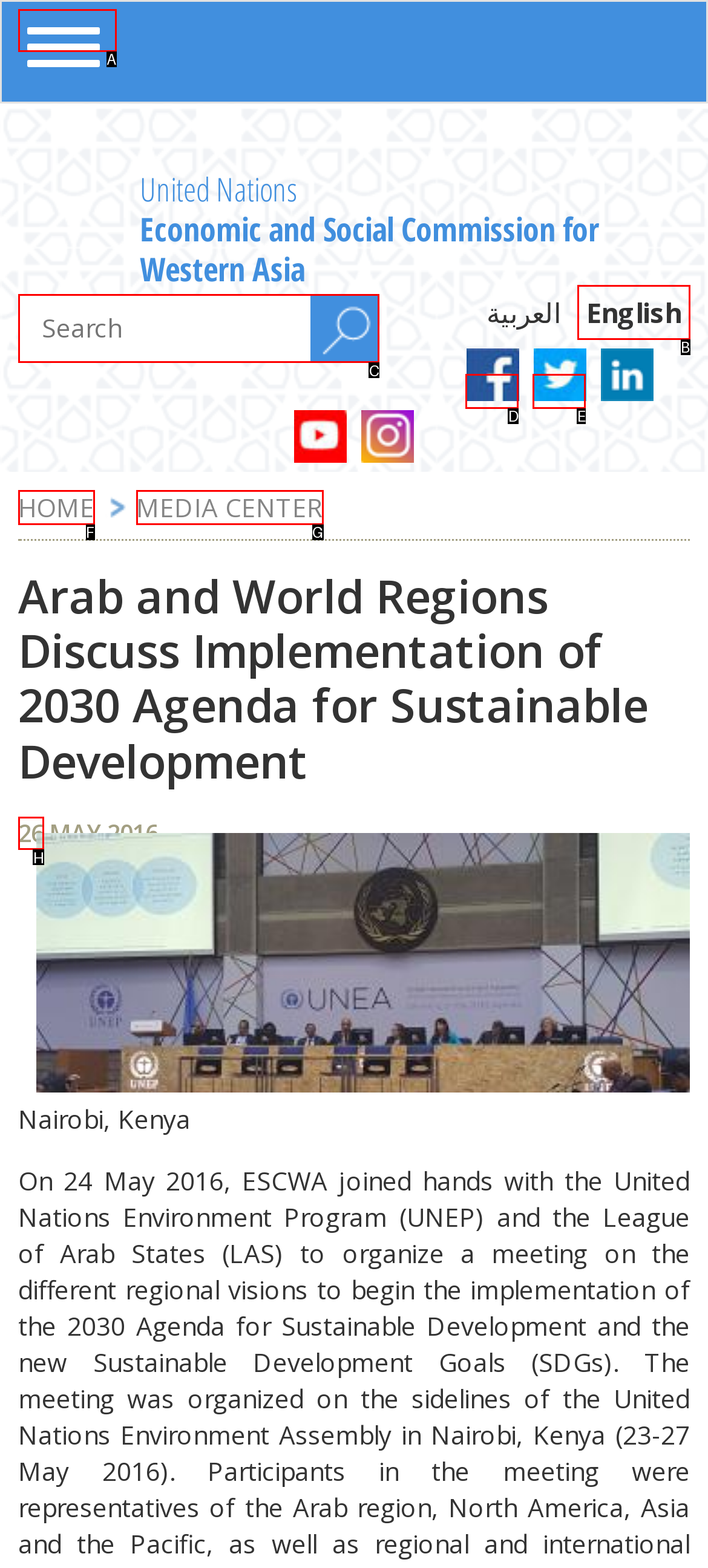Choose the HTML element that should be clicked to achieve this task: Read the article dated 26 May 2016
Respond with the letter of the correct choice.

H